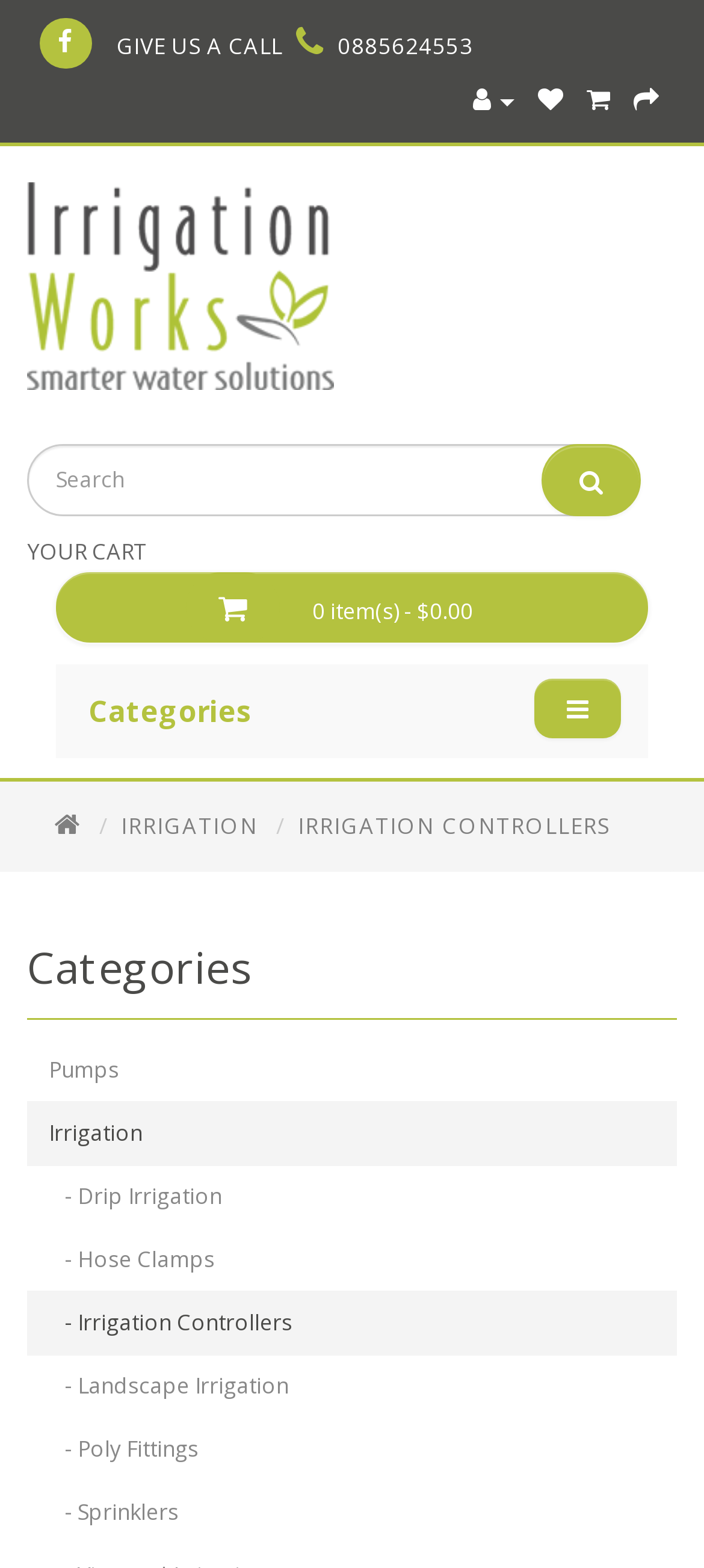Please give a one-word or short phrase response to the following question: 
What is the current total in the cart?

$0.00